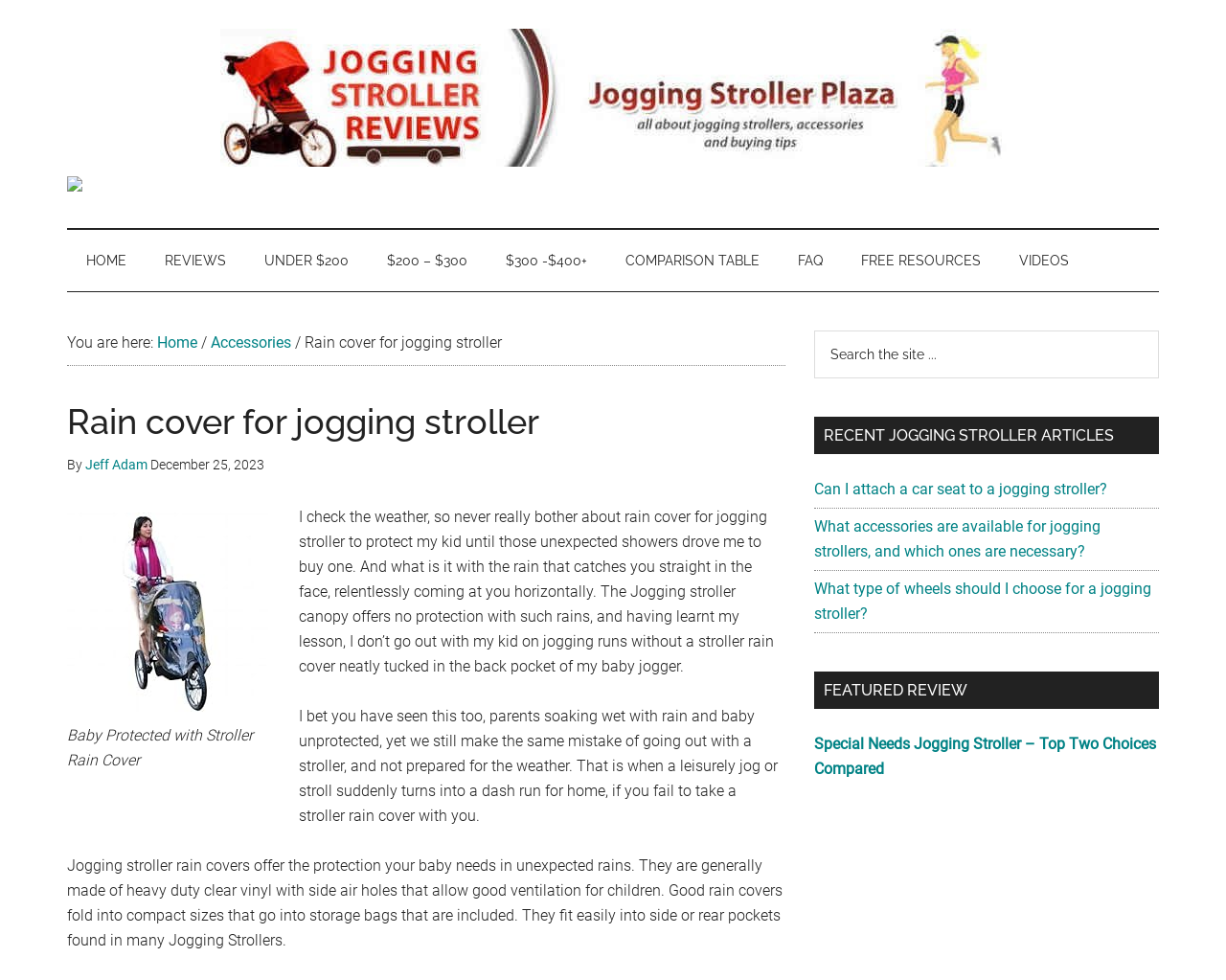Find the bounding box coordinates of the clickable area that will achieve the following instruction: "go to situs s77 terpercaya".

None